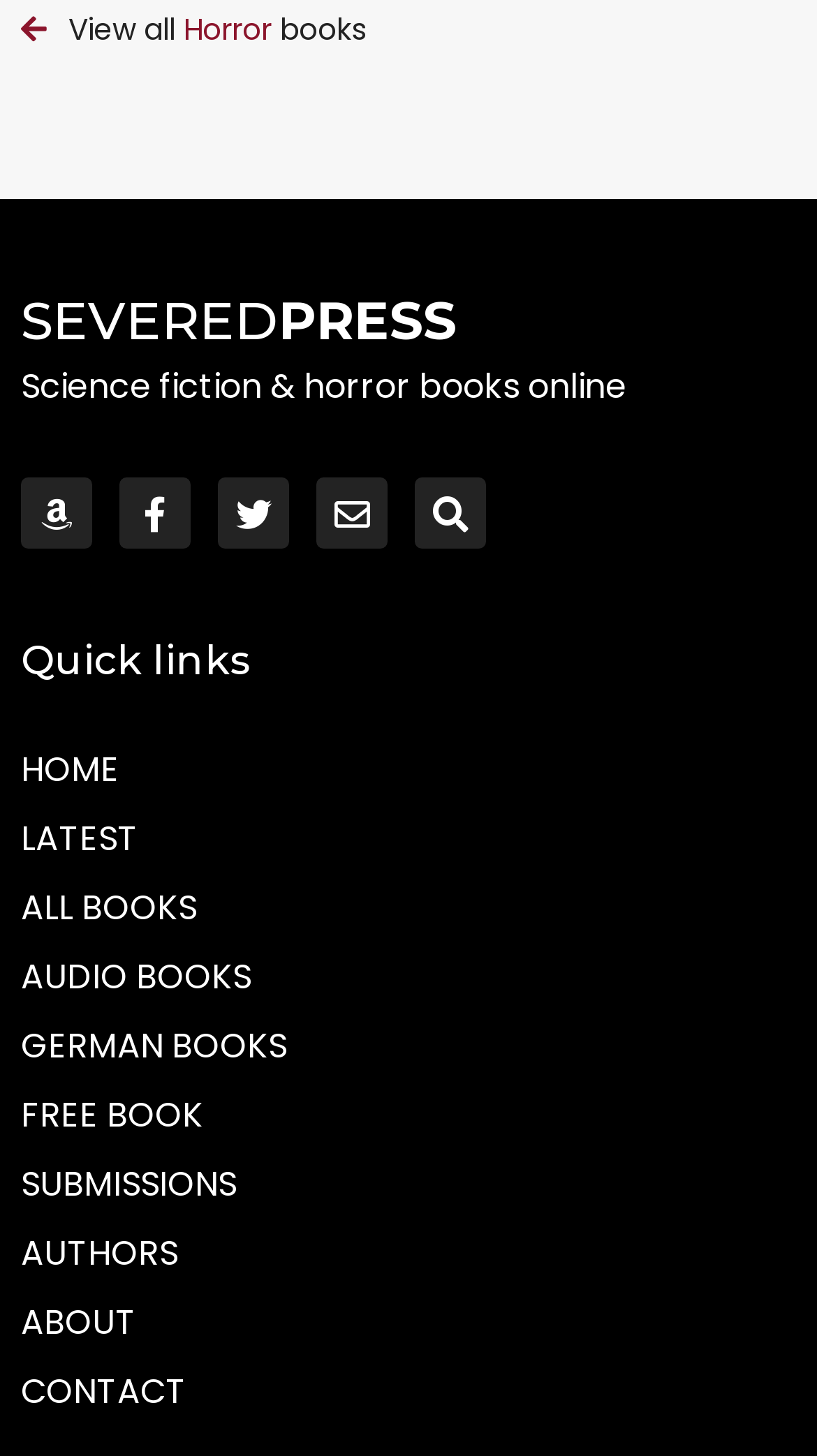Indicate the bounding box coordinates of the element that must be clicked to execute the instruction: "Check out the latest books". The coordinates should be given as four float numbers between 0 and 1, i.e., [left, top, right, bottom].

[0.026, 0.552, 0.974, 0.599]